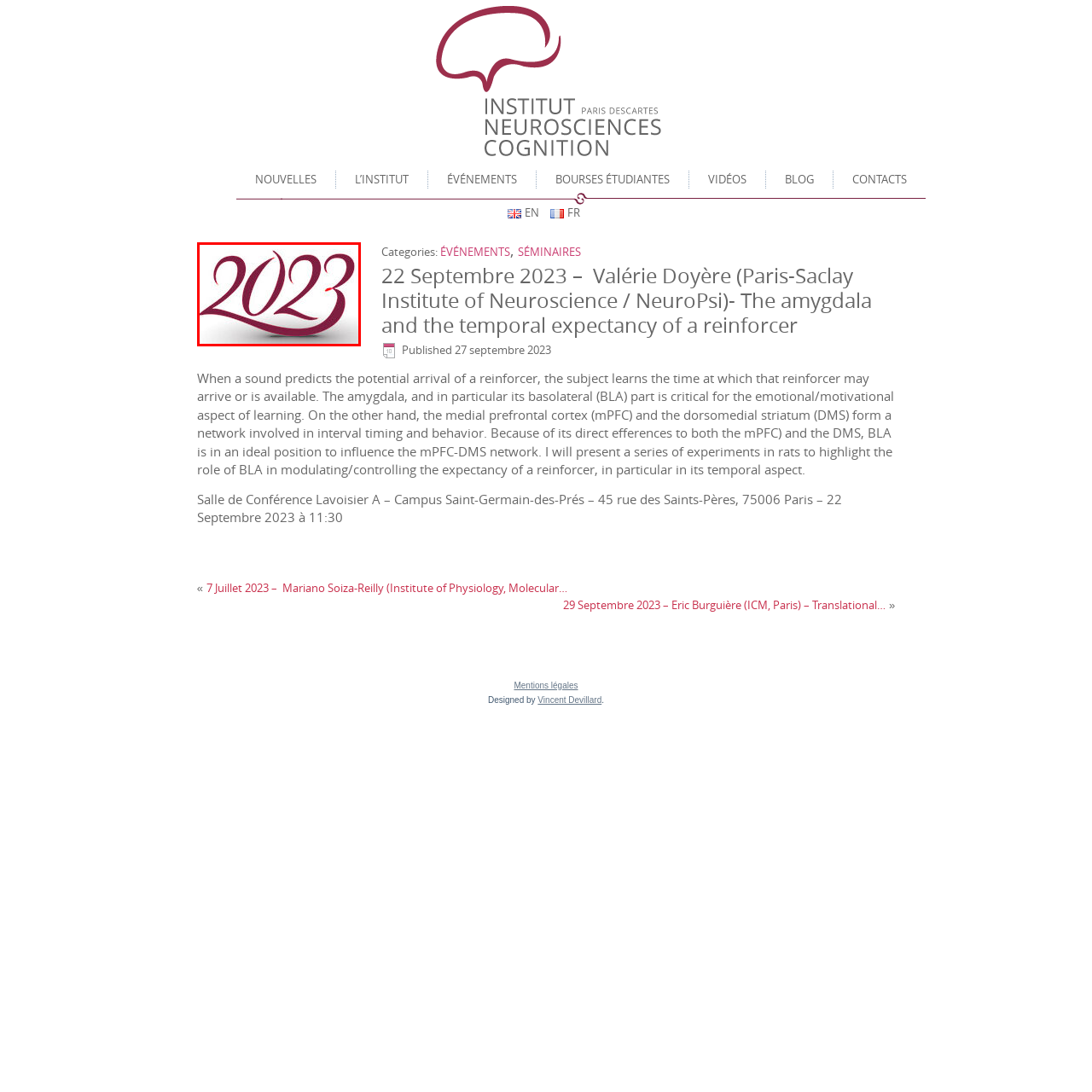Check the image highlighted in red, What is the possible purpose of this visual element?
 Please answer in a single word or phrase.

Promotional materials or event branding